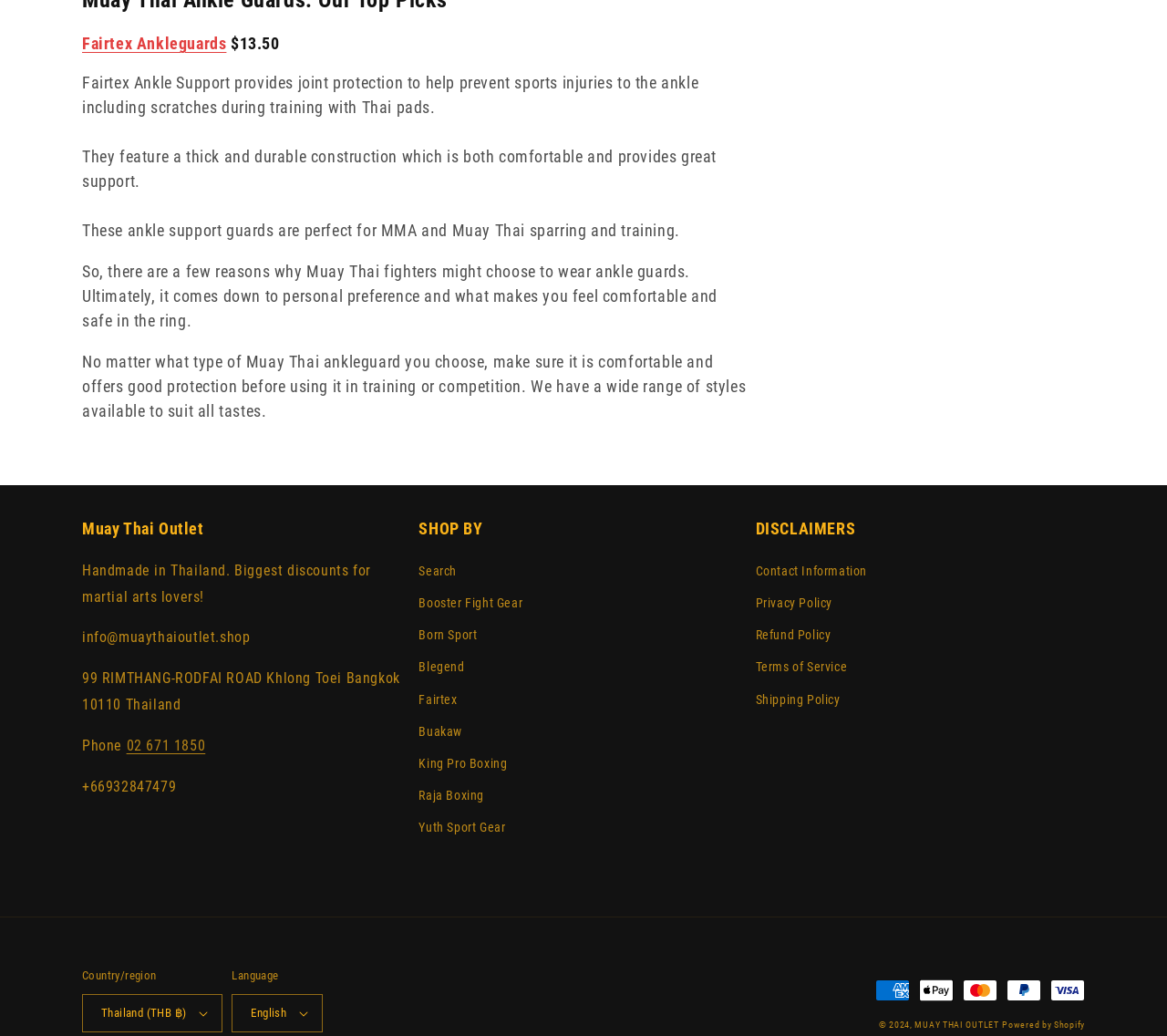Please find the bounding box coordinates of the element that needs to be clicked to perform the following instruction: "Contact us". The bounding box coordinates should be four float numbers between 0 and 1, represented as [left, top, right, bottom].

[0.647, 0.54, 0.743, 0.567]